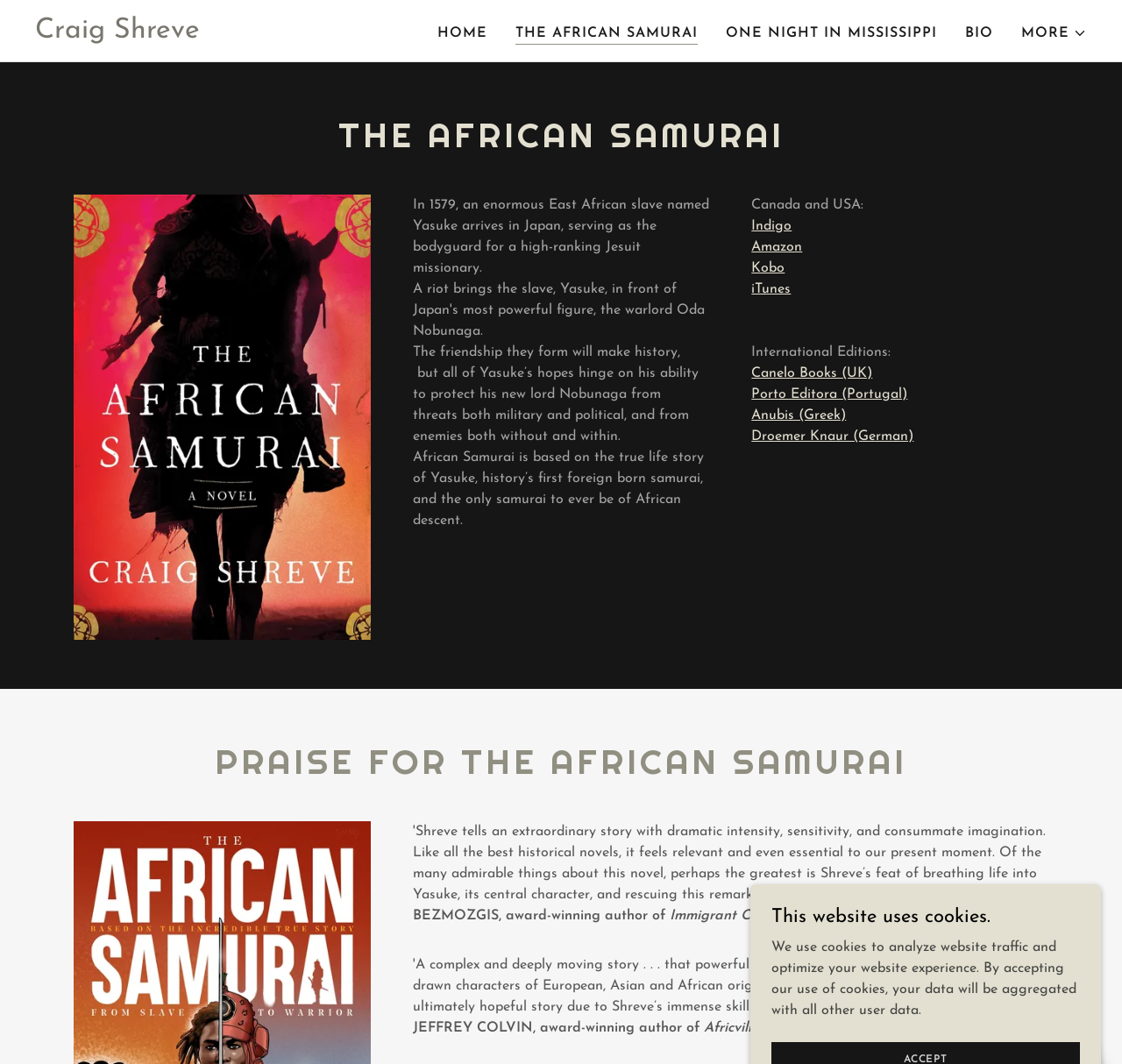Please specify the bounding box coordinates of the clickable section necessary to execute the following command: "View the biography of the author".

[0.855, 0.016, 0.89, 0.046]